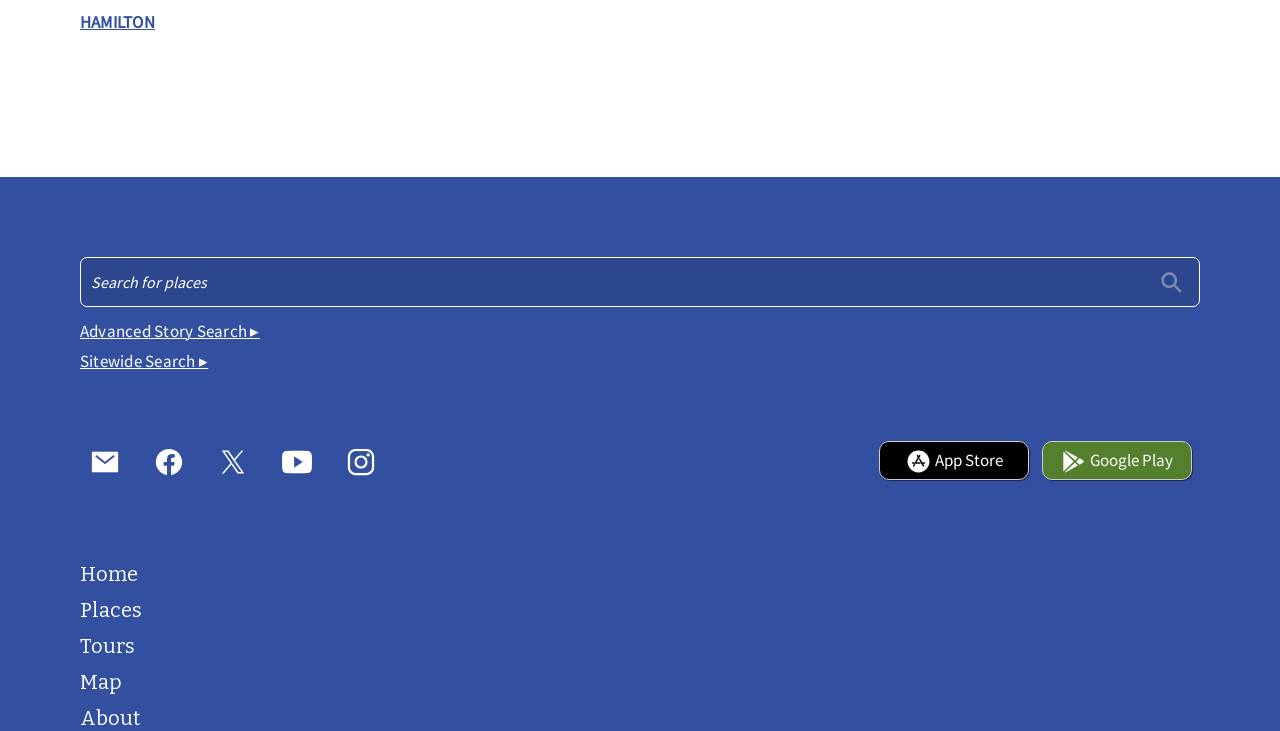Determine the bounding box coordinates for the region that must be clicked to execute the following instruction: "Check email".

[0.062, 0.596, 0.102, 0.664]